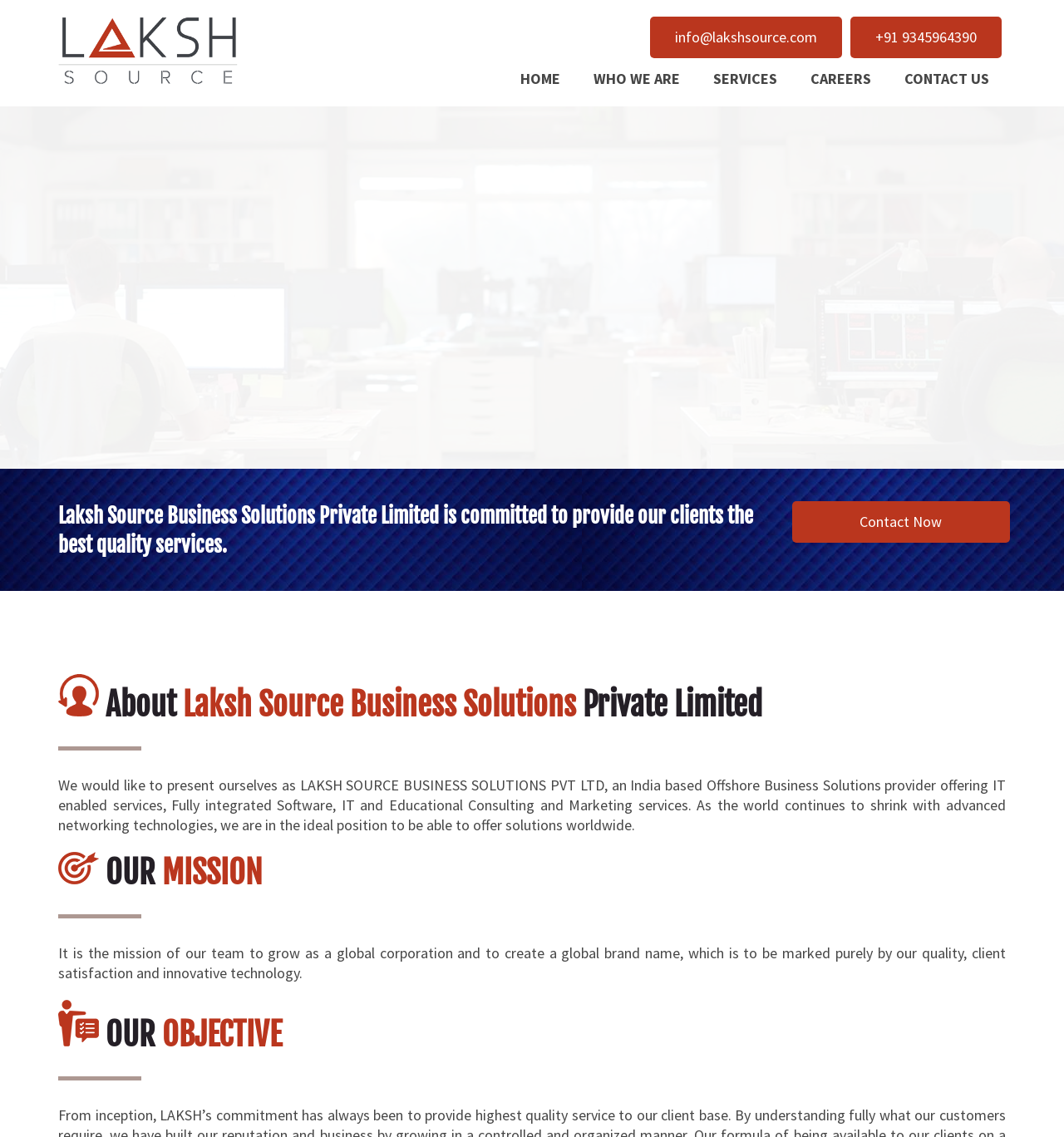Please identify the bounding box coordinates of the element's region that needs to be clicked to fulfill the following instruction: "Click the phone number link". The bounding box coordinates should consist of four float numbers between 0 and 1, i.e., [left, top, right, bottom].

[0.799, 0.015, 0.941, 0.051]